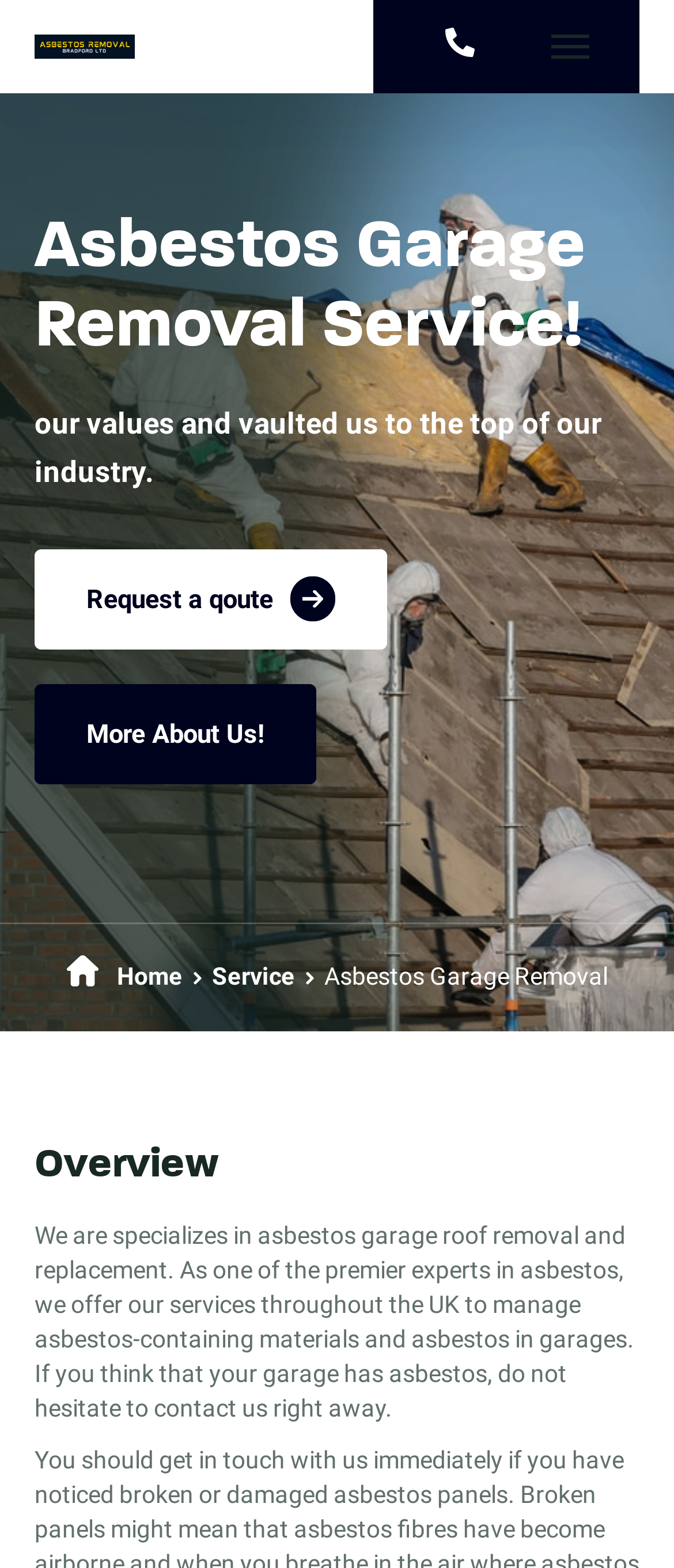Please find and generate the text of the main heading on the webpage.

Asbestos Garage Removal Service!